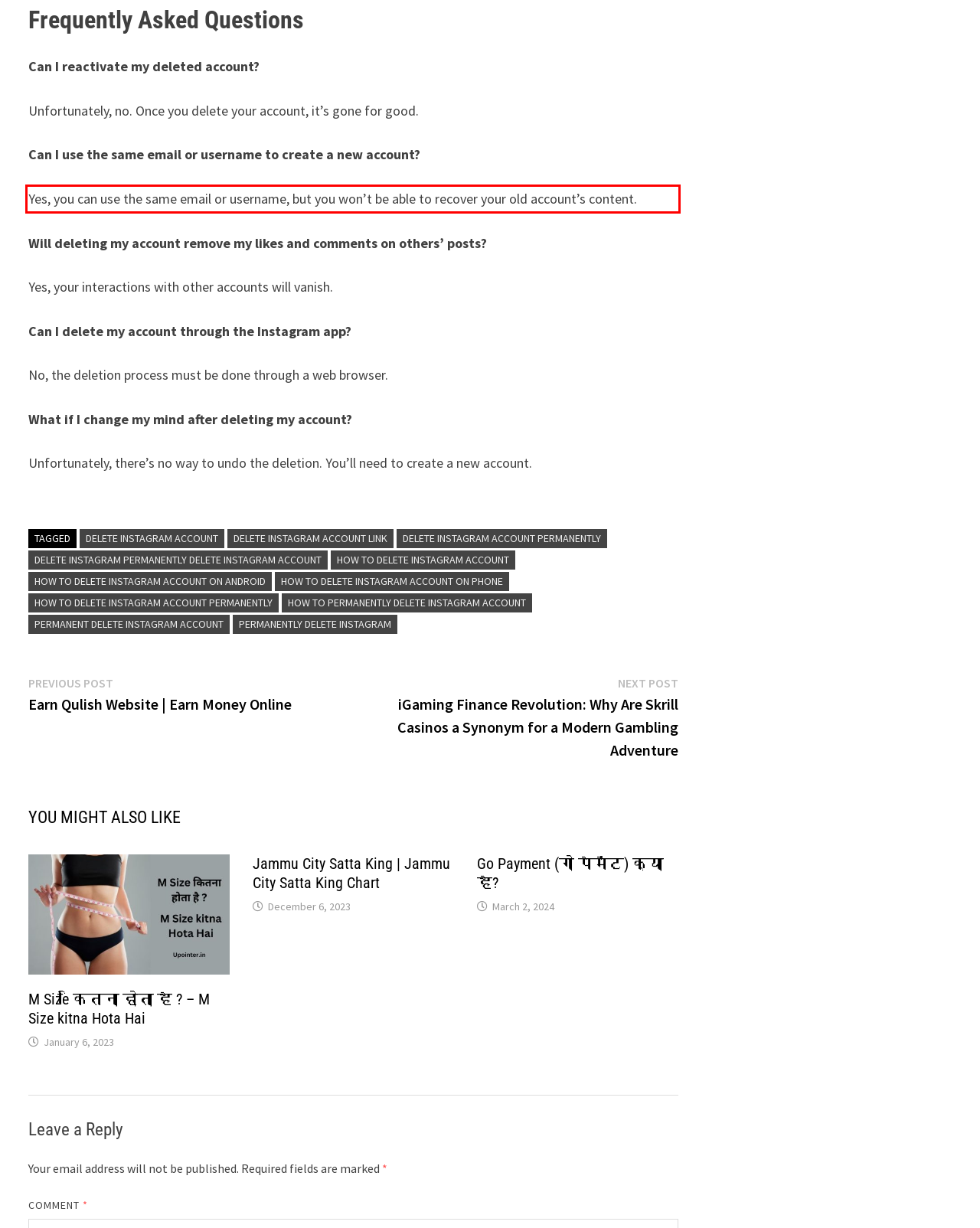Please examine the webpage screenshot containing a red bounding box and use OCR to recognize and output the text inside the red bounding box.

Yes, you can use the same email or username, but you won’t be able to recover your old account’s content.